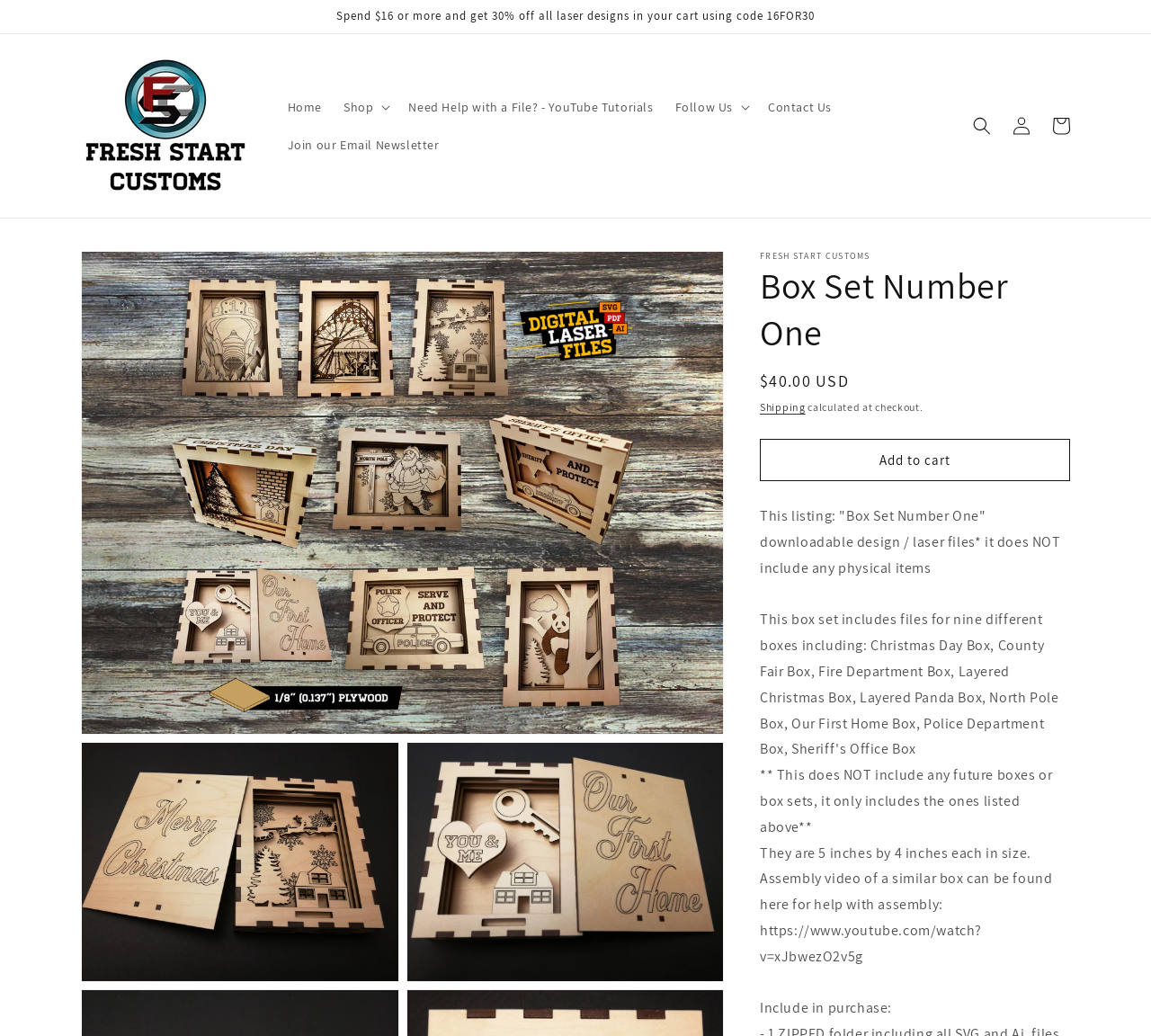Specify the bounding box coordinates of the element's region that should be clicked to achieve the following instruction: "Click the 'Shop' button". The bounding box coordinates consist of four float numbers between 0 and 1, in the format [left, top, right, bottom].

[0.289, 0.085, 0.346, 0.121]